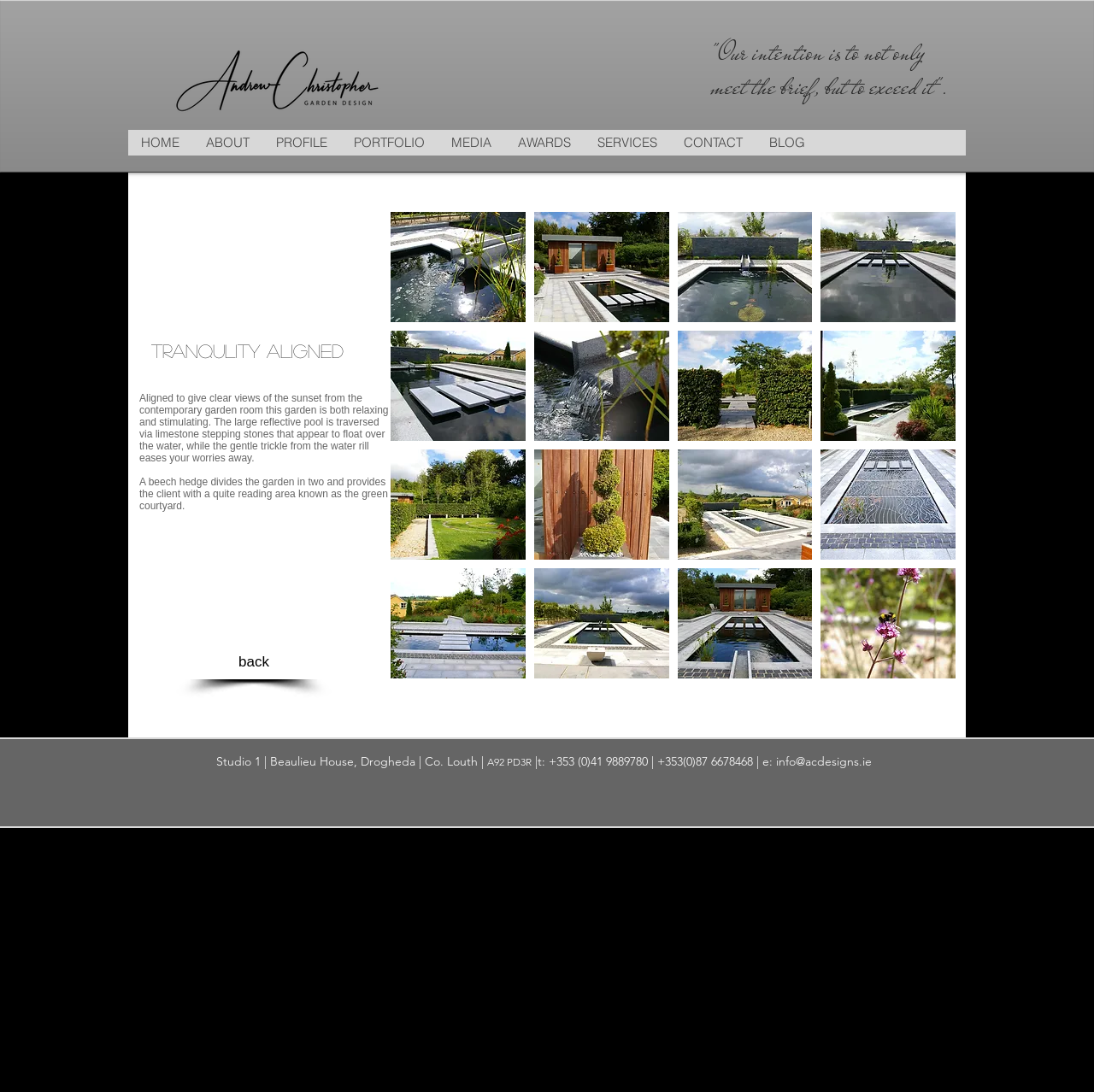Give a detailed account of the webpage.

This webpage is about Andrew Christopher Garden Designs, a landscape design company. At the top, there is a logo image of the company, followed by a heading that quotes the company's intention to exceed clients' briefs. Below the heading, there is a navigation menu with 10 links to different sections of the website, including Home, About, Profile, Portfolio, Media, Awards, Services, Contact, and Blog.

The main content of the webpage is divided into two sections. The first section has a heading "Tranquility Aligned" and describes a garden design project. The text explains that the garden is designed to provide a relaxing and stimulating atmosphere, with a large reflective pool, limestone stepping stones, and a beech hedge that divides the garden into two areas.

The second section is a gallery of images showcasing different aspects of the garden design project. There are 16 images in total, each with a brief description of the feature shown, such as a water rill and pond, a formal pool and garden room, and a green courtyard. The images are arranged in a matrix layout, with four rows and four columns.

At the bottom of the webpage, there is a footer section with the company's contact information, including address, phone numbers, and email address.